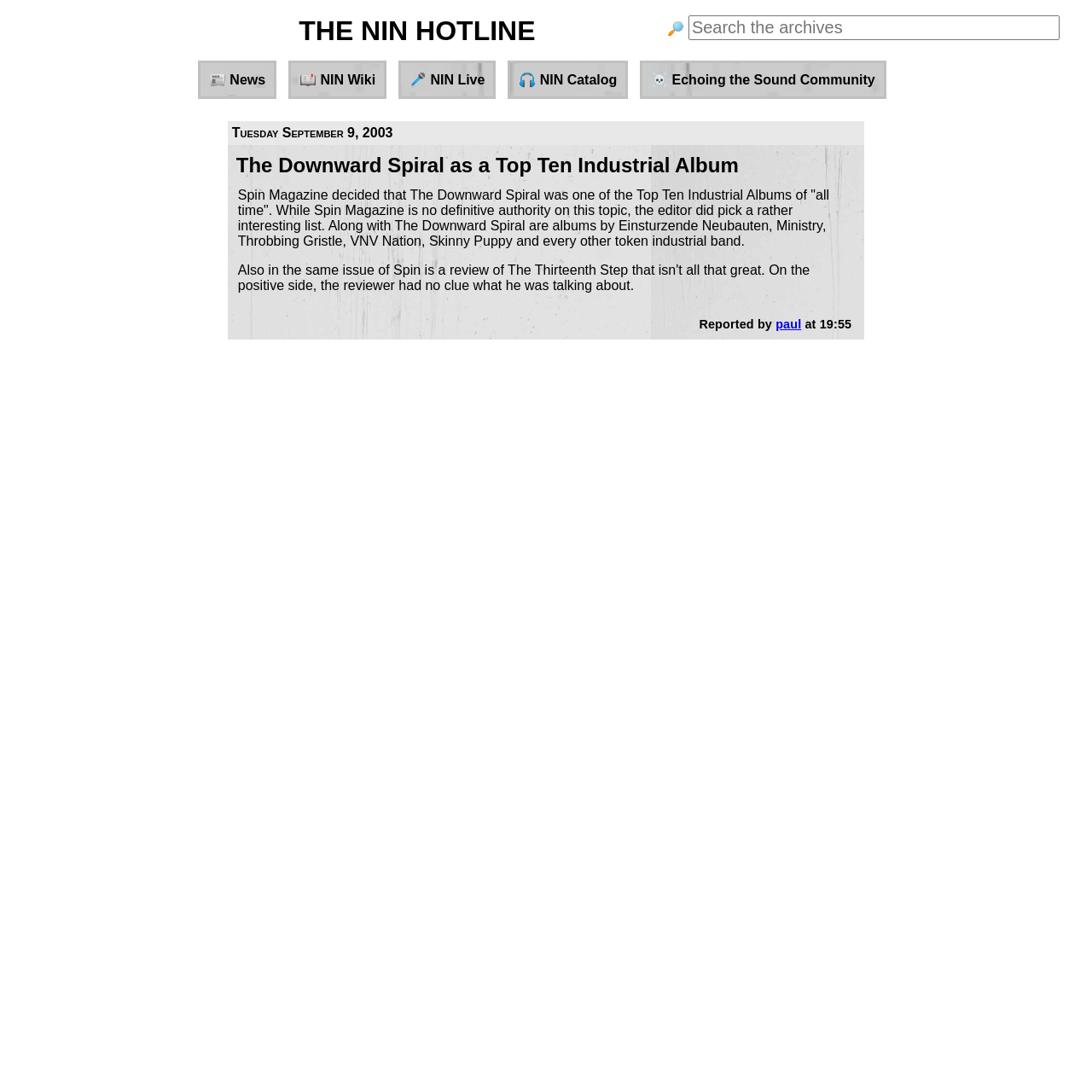Provide a single word or phrase to answer the given question: 
What is the date of the news article?

Tuesday September 9, 2003